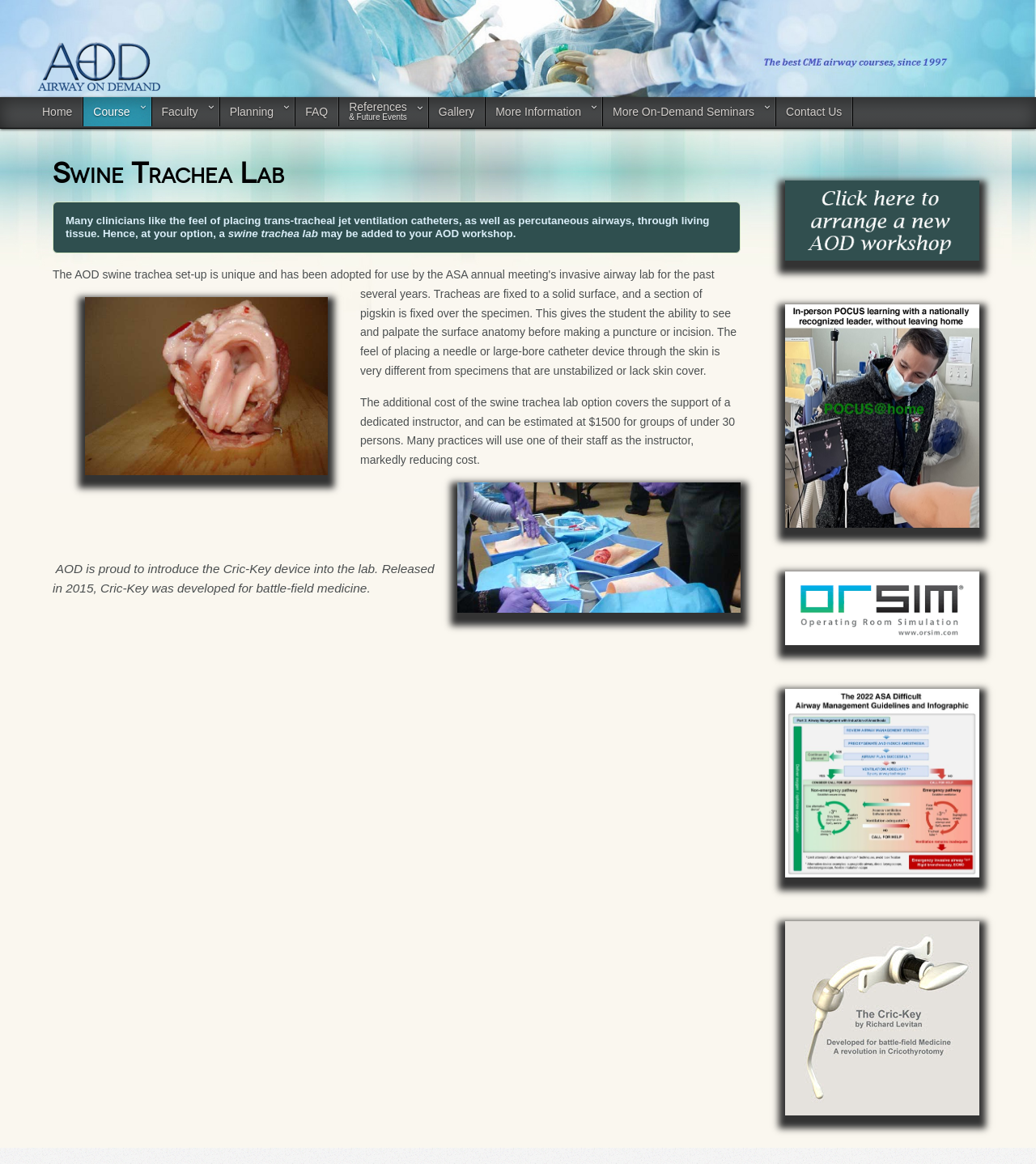Determine the bounding box coordinates for the UI element described. Format the coordinates as (top-left x, top-left y, bottom-right x, bottom-right y) and ensure all values are between 0 and 1. Element description: title="Schedule an AOD event"

[0.754, 0.155, 0.949, 0.224]